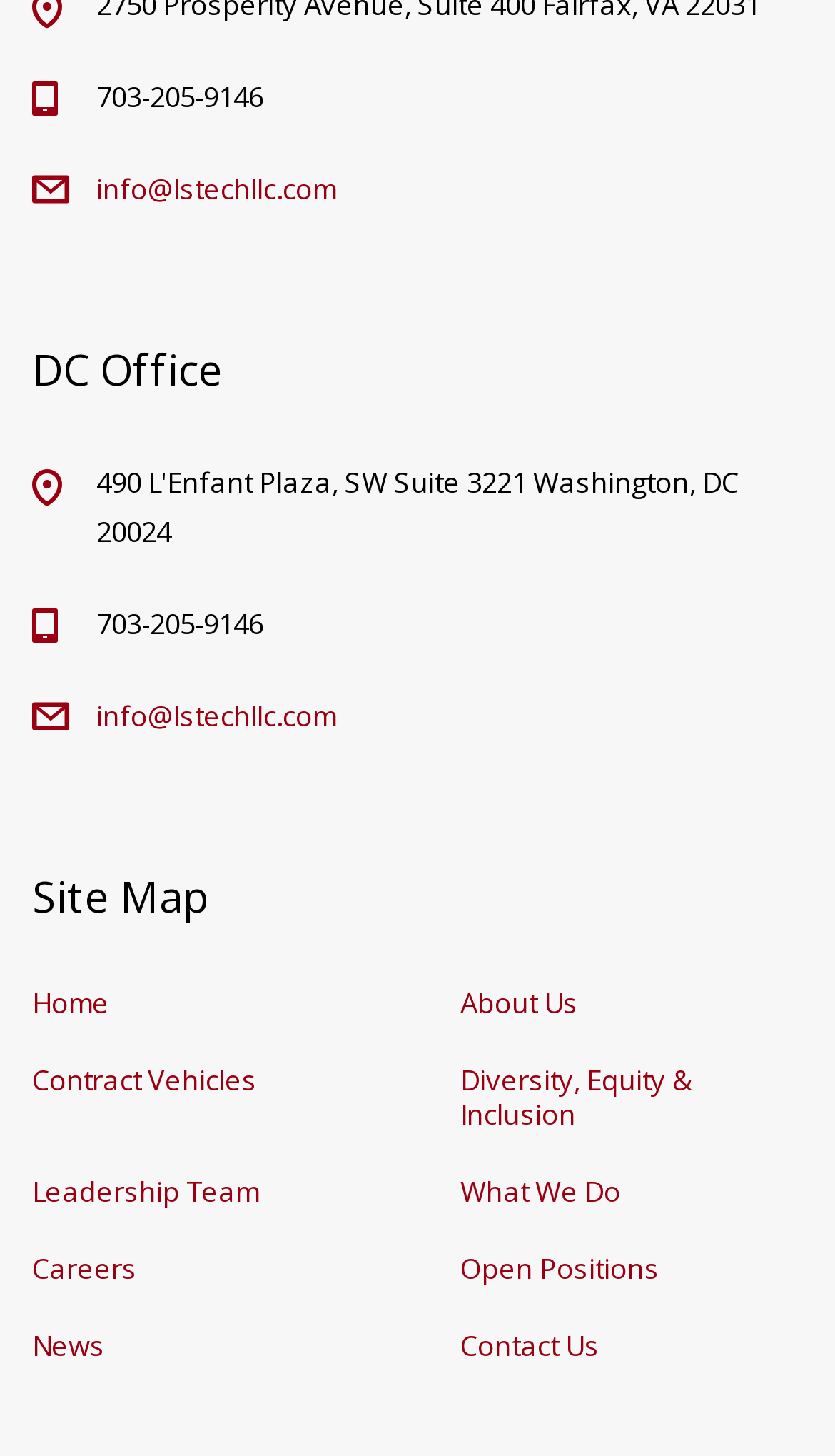Find the bounding box coordinates of the clickable area that will achieve the following instruction: "view open positions".

[0.551, 0.859, 0.79, 0.882]